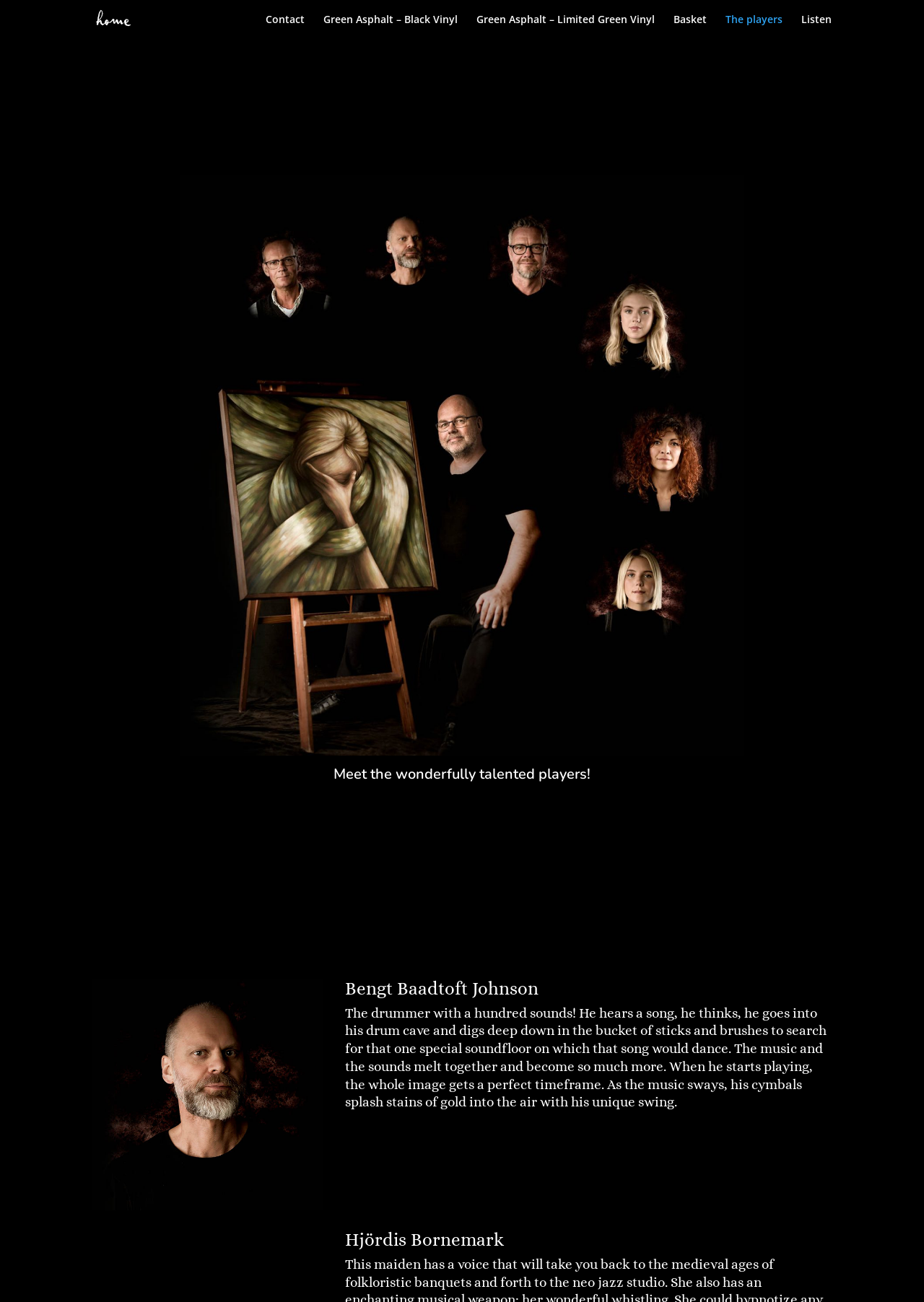Please find the bounding box coordinates of the element's region to be clicked to carry out this instruction: "View 'Bengt Baadtoft Johnson' profile".

[0.373, 0.752, 0.9, 0.771]